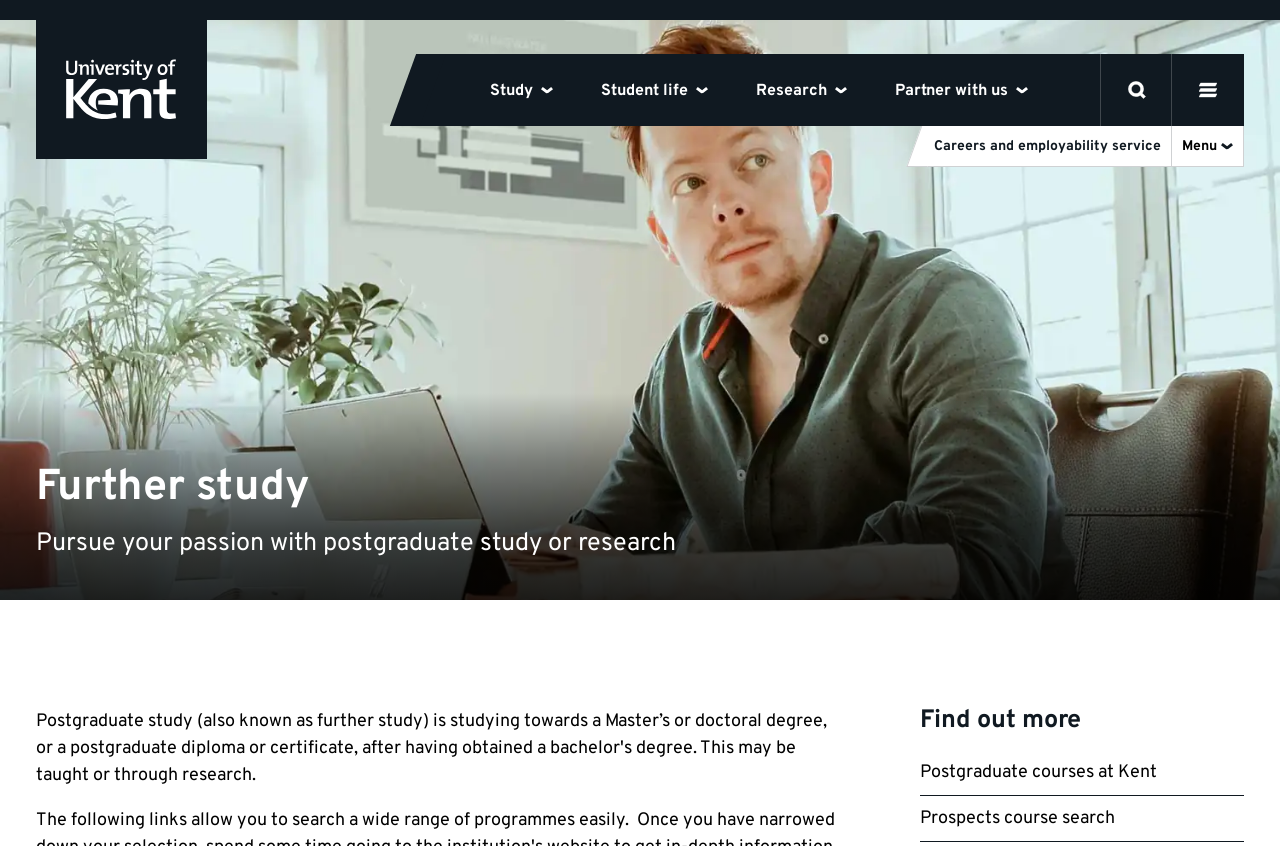Please locate the bounding box coordinates for the element that should be clicked to achieve the following instruction: "Explore further study". Ensure the coordinates are given as four float numbers between 0 and 1, i.e., [left, top, right, bottom].

[0.028, 0.55, 0.972, 0.606]